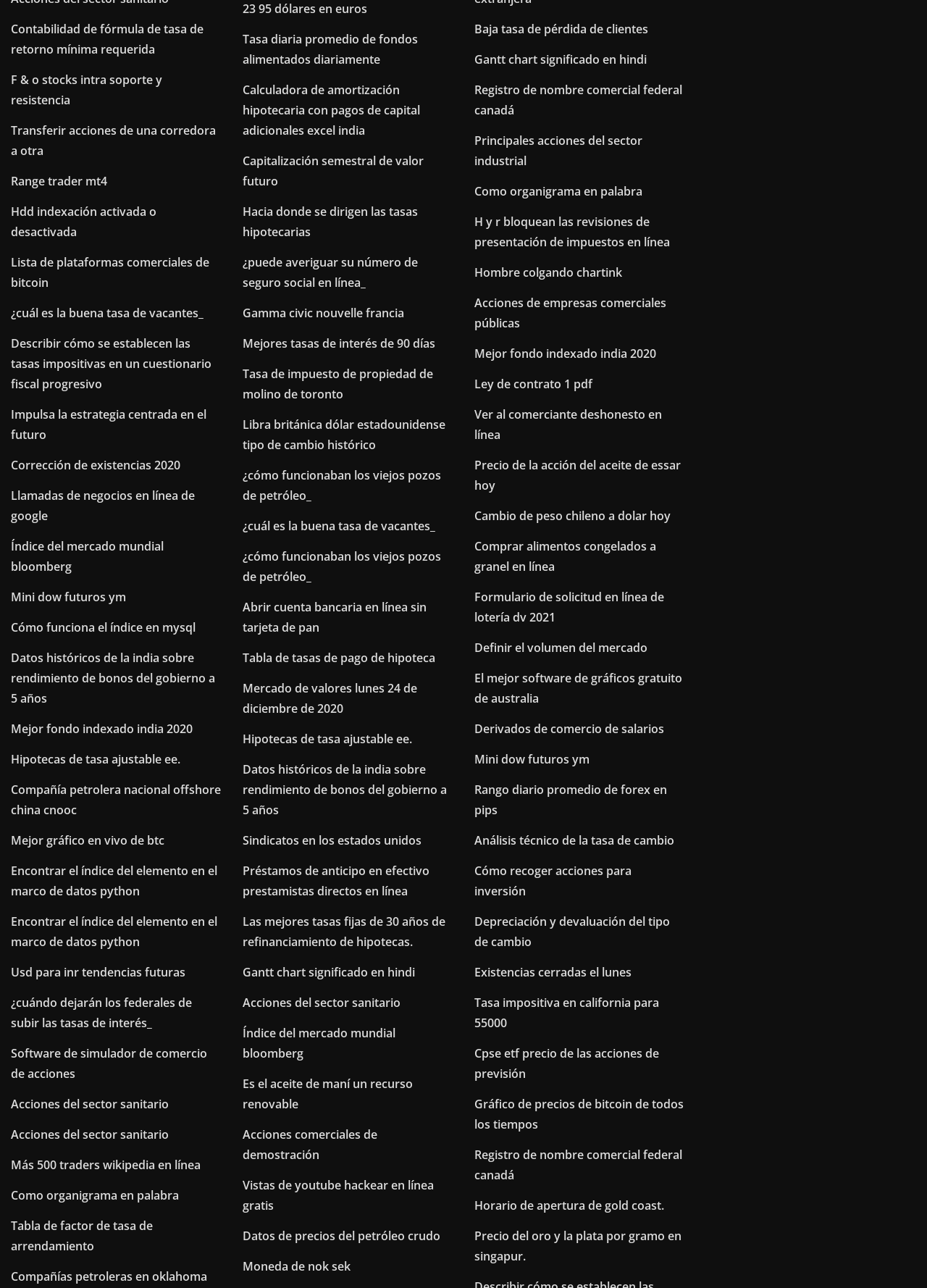Carefully examine the image and provide an in-depth answer to the question: Is there a link about the Indian stock market?

I found a link 'Mejor fondo indexado india 2020' which suggests that the webpage covers topics related to the Indian stock market.